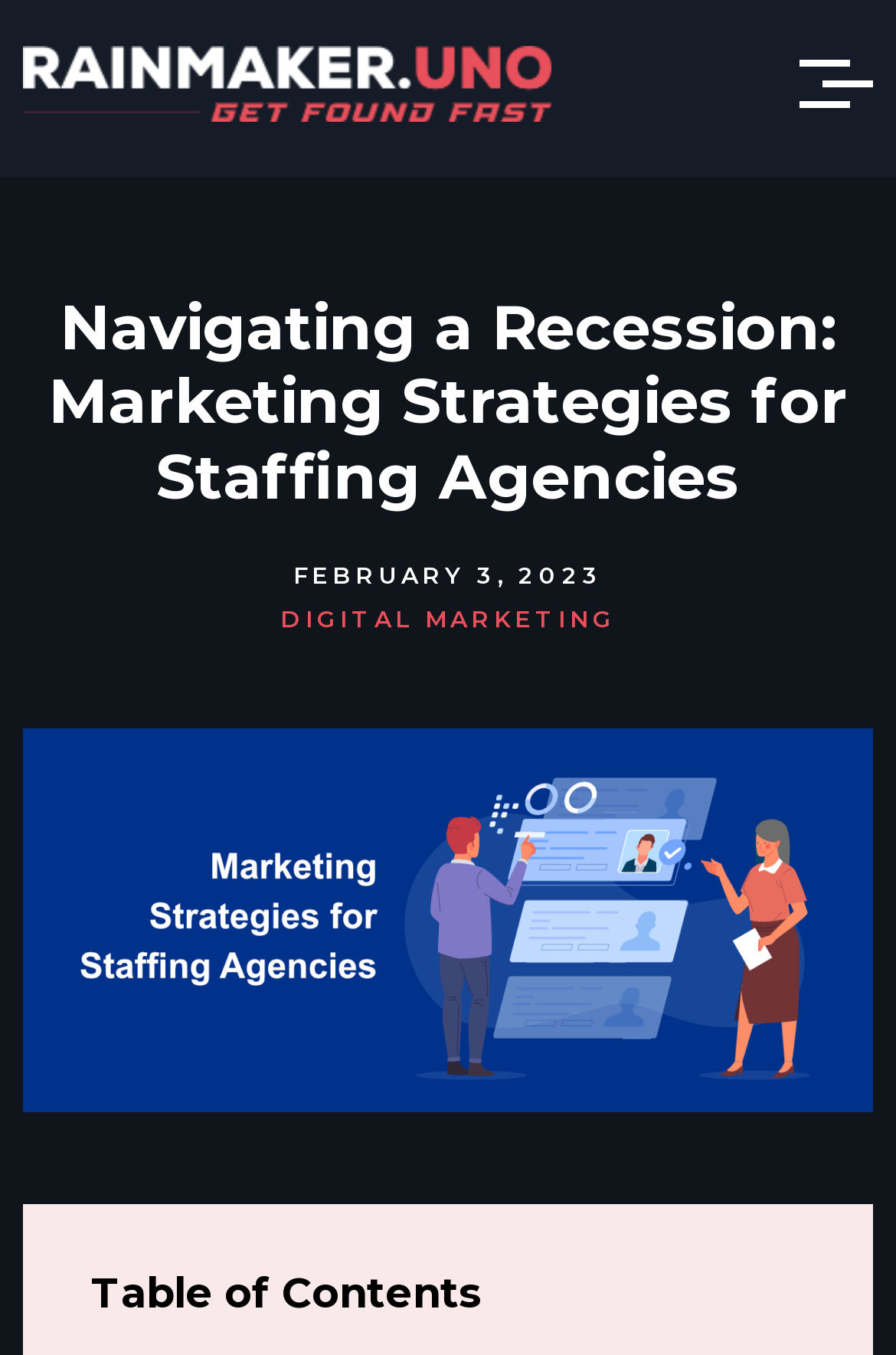What is the section title below the image?
Craft a detailed and extensive response to the question.

I found the section title below the image by looking at the StaticText element with the content 'Table of Contents' which is located at the coordinates [0.102, 0.936, 0.538, 0.973].